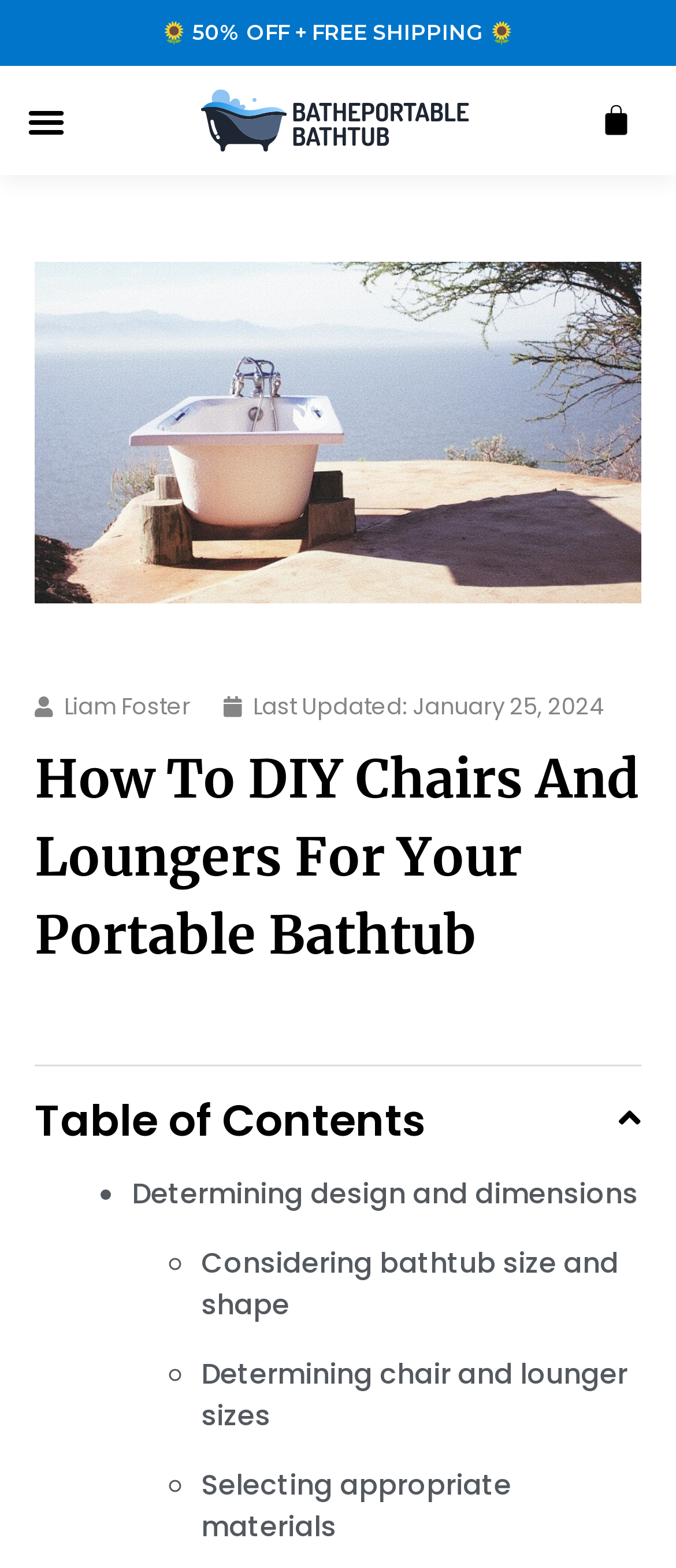Please provide the bounding box coordinates for the element that needs to be clicked to perform the following instruction: "Read the article by Liam Foster". The coordinates should be given as four float numbers between 0 and 1, i.e., [left, top, right, bottom].

[0.051, 0.44, 0.282, 0.462]